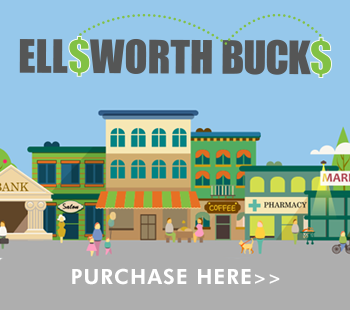What is the color of the sky in the image?
Provide a concise answer using a single word or phrase based on the image.

bright blue